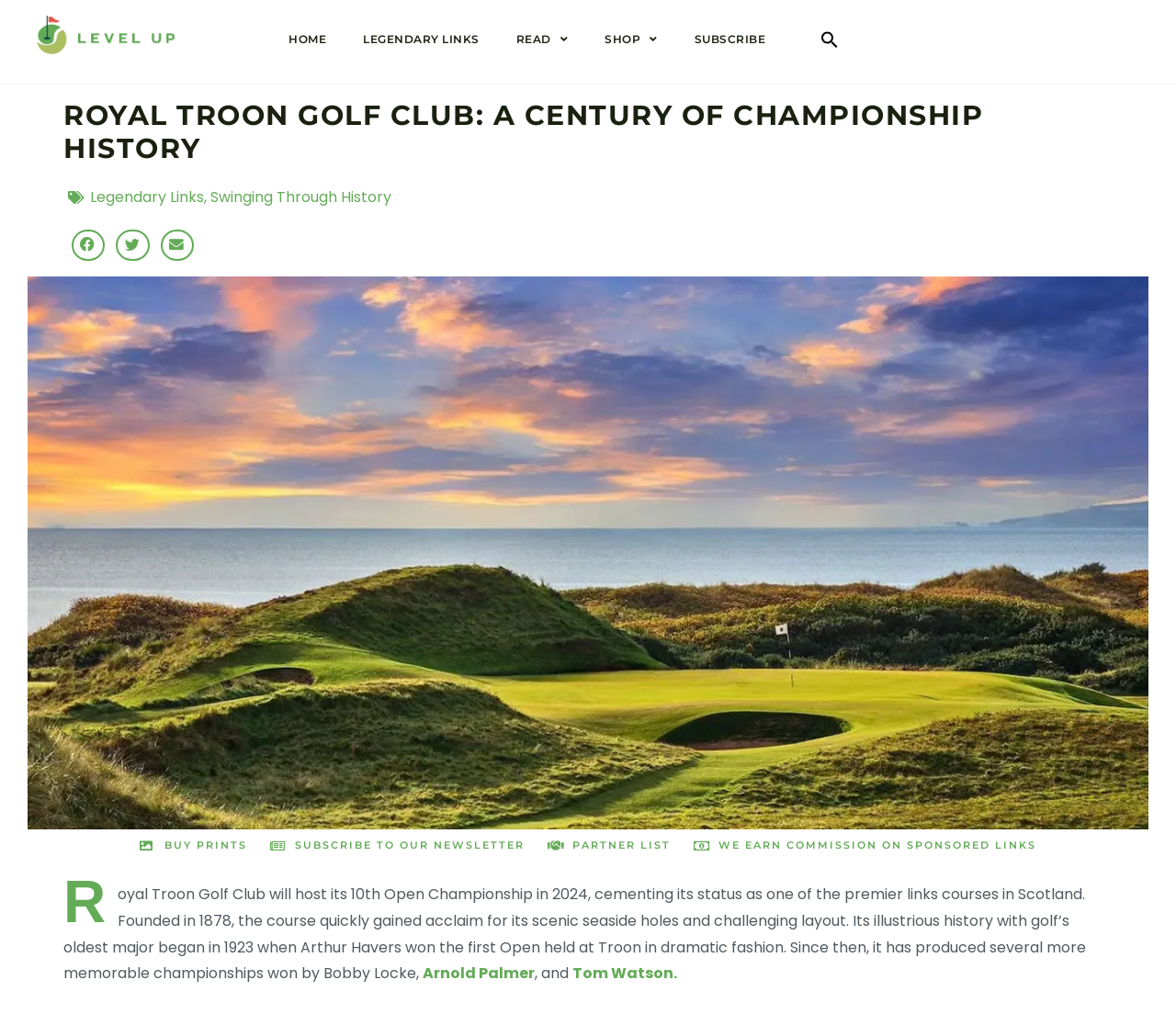Please find and generate the text of the main heading on the webpage.

ROYAL TROON GOLF CLUB: A CENTURY OF CHAMPIONSHIP HISTORY